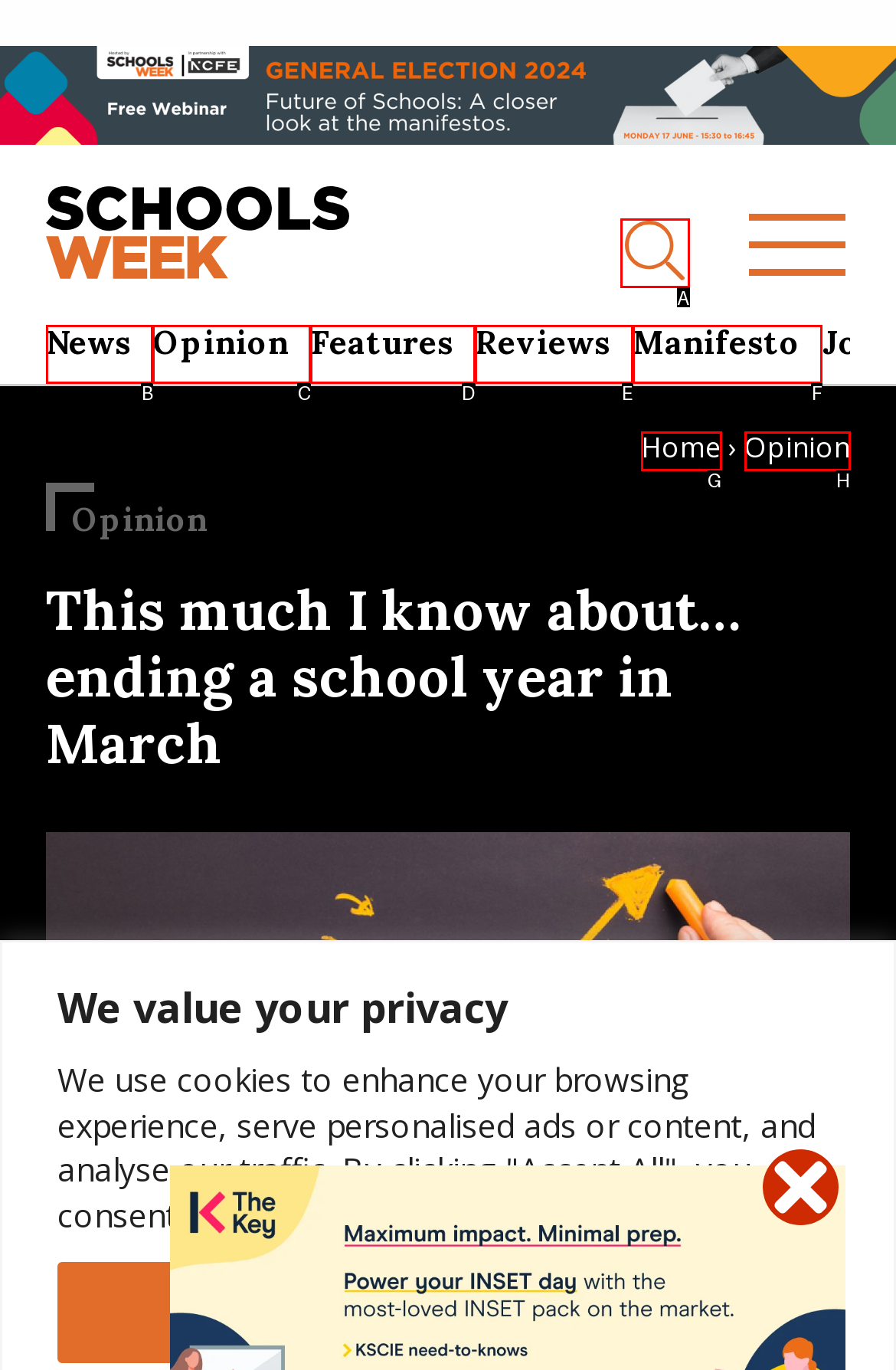Identify the option that corresponds to the given description: parent_node: Search… aria-label="search toggle". Reply with the letter of the chosen option directly.

A